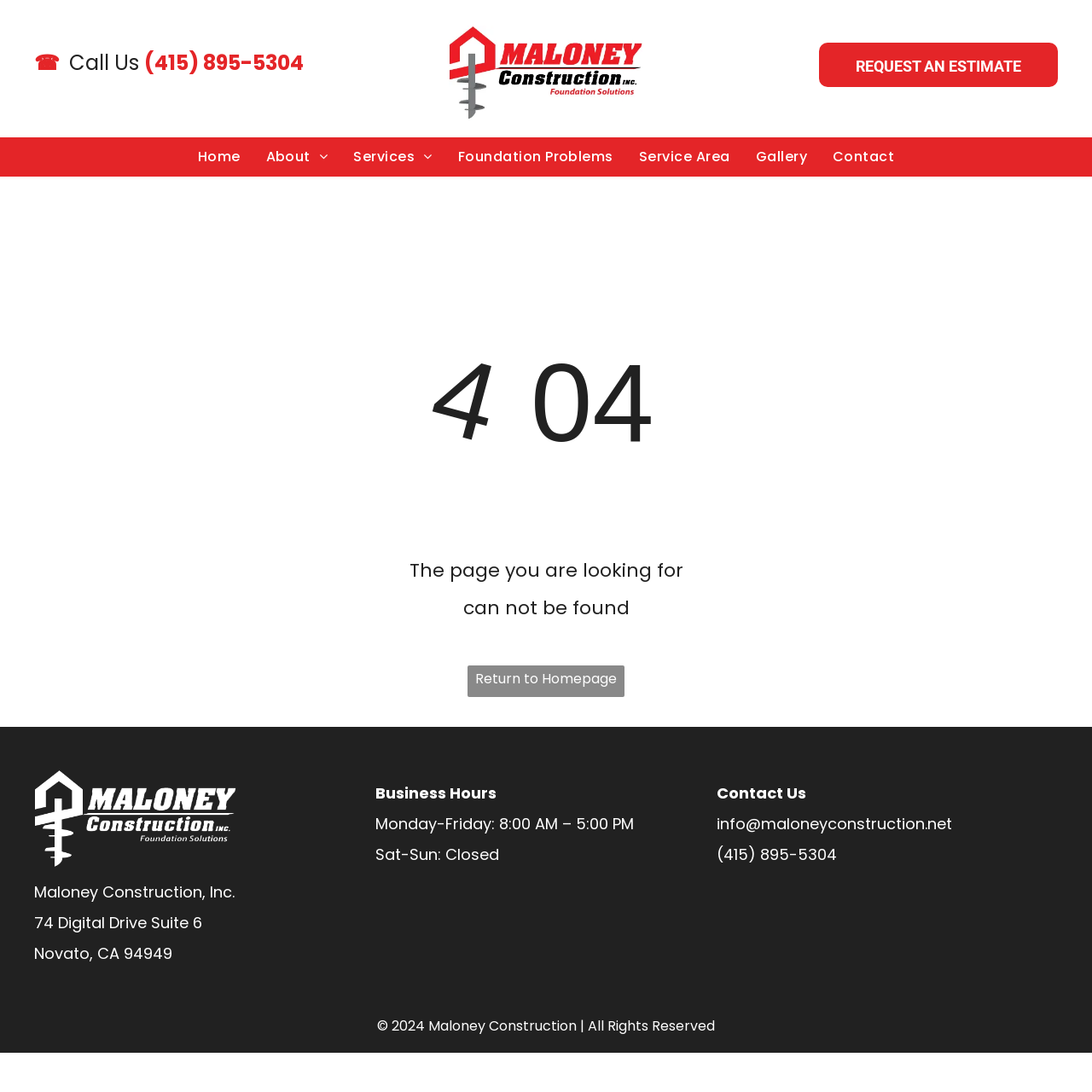Given the description: "For Homeowners", determine the bounding box coordinates of the UI element. The coordinates should be formatted as four float numbers between 0 and 1, [left, top, right, bottom].

[0.446, 0.188, 0.582, 0.227]